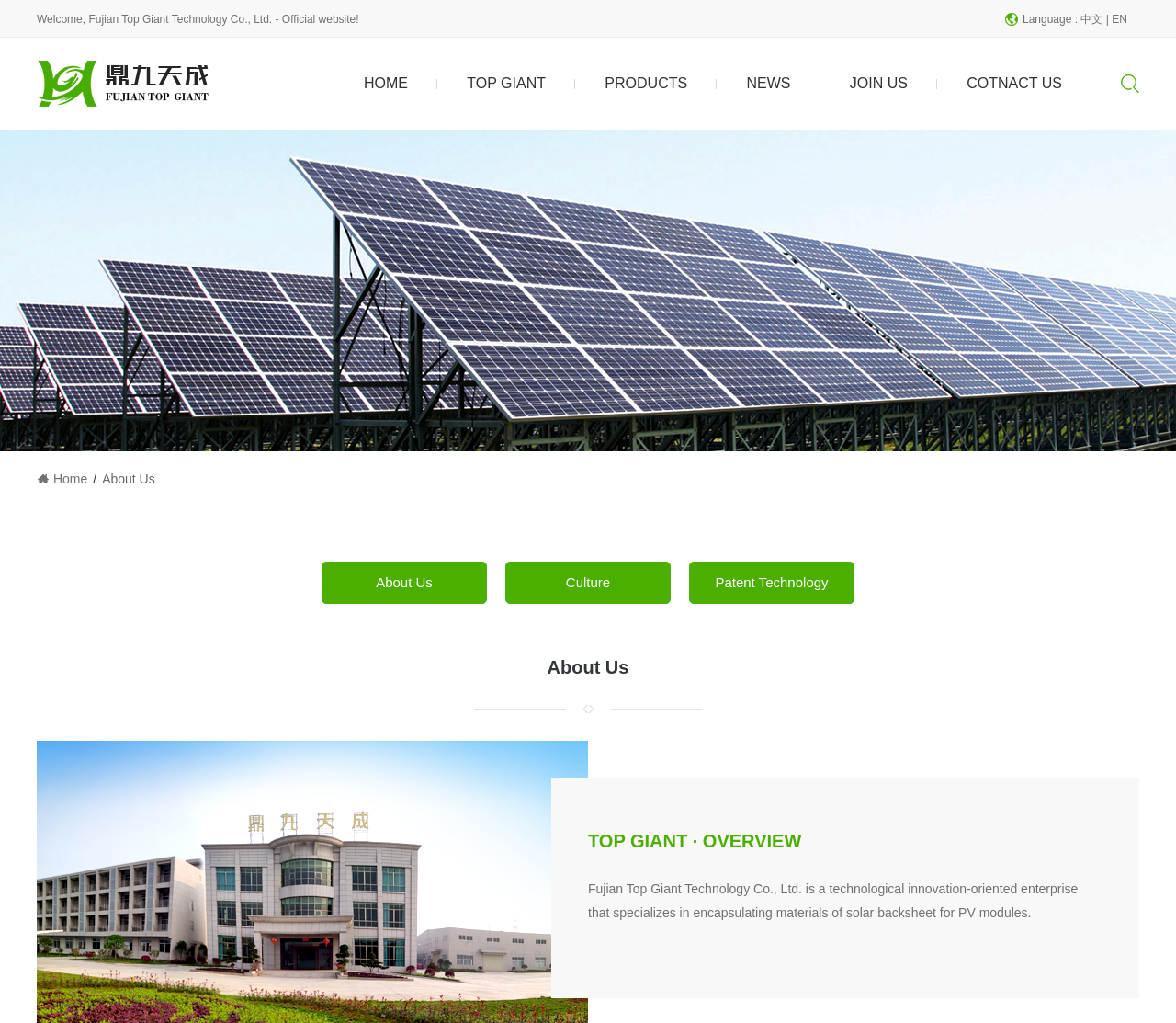Locate the bounding box coordinates of the element I should click to achieve the following instruction: "Click the language dropdown".

[0.87, 0.013, 0.919, 0.025]